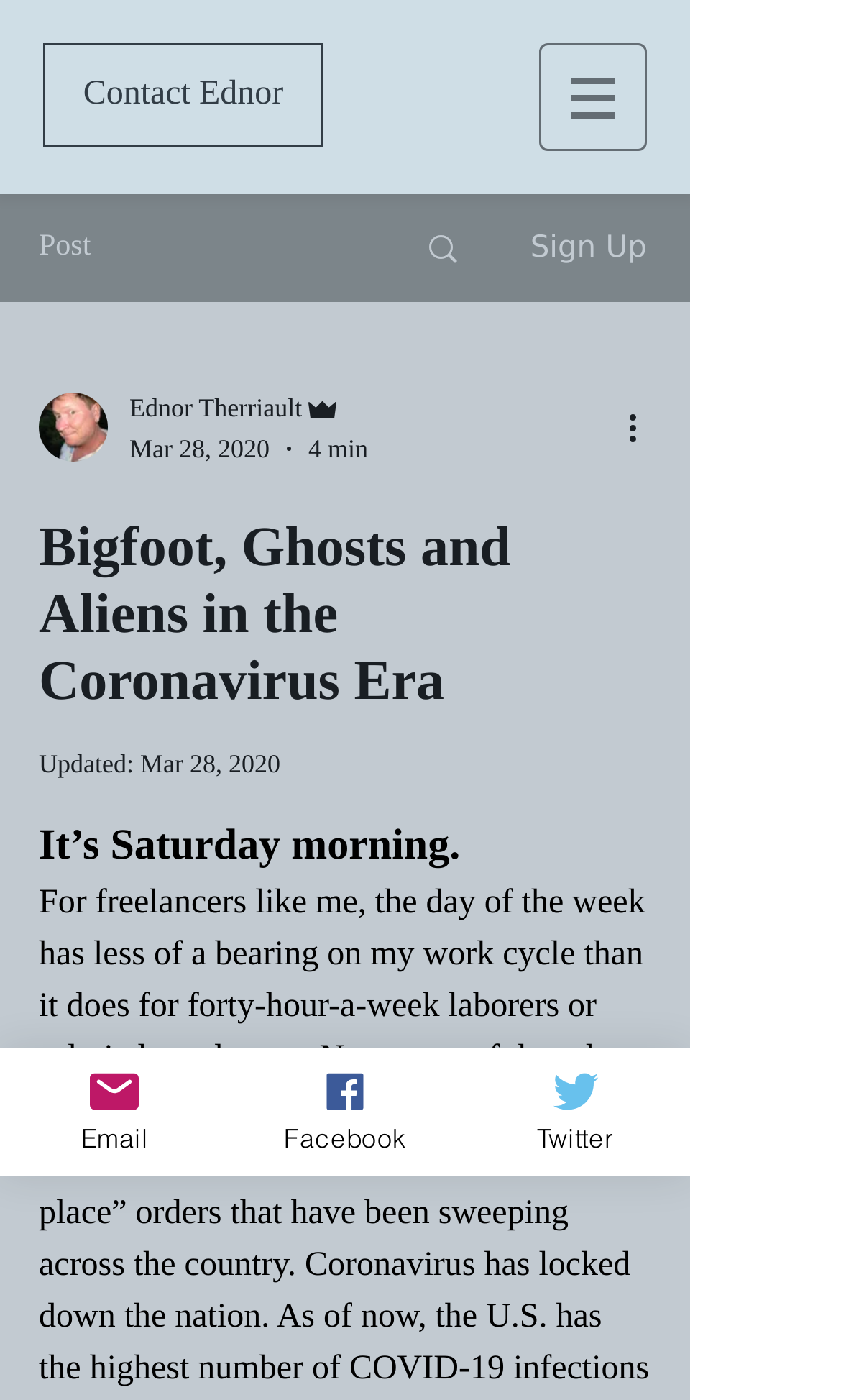Please determine the bounding box coordinates for the element with the description: "Email".

[0.0, 0.749, 0.274, 0.84]